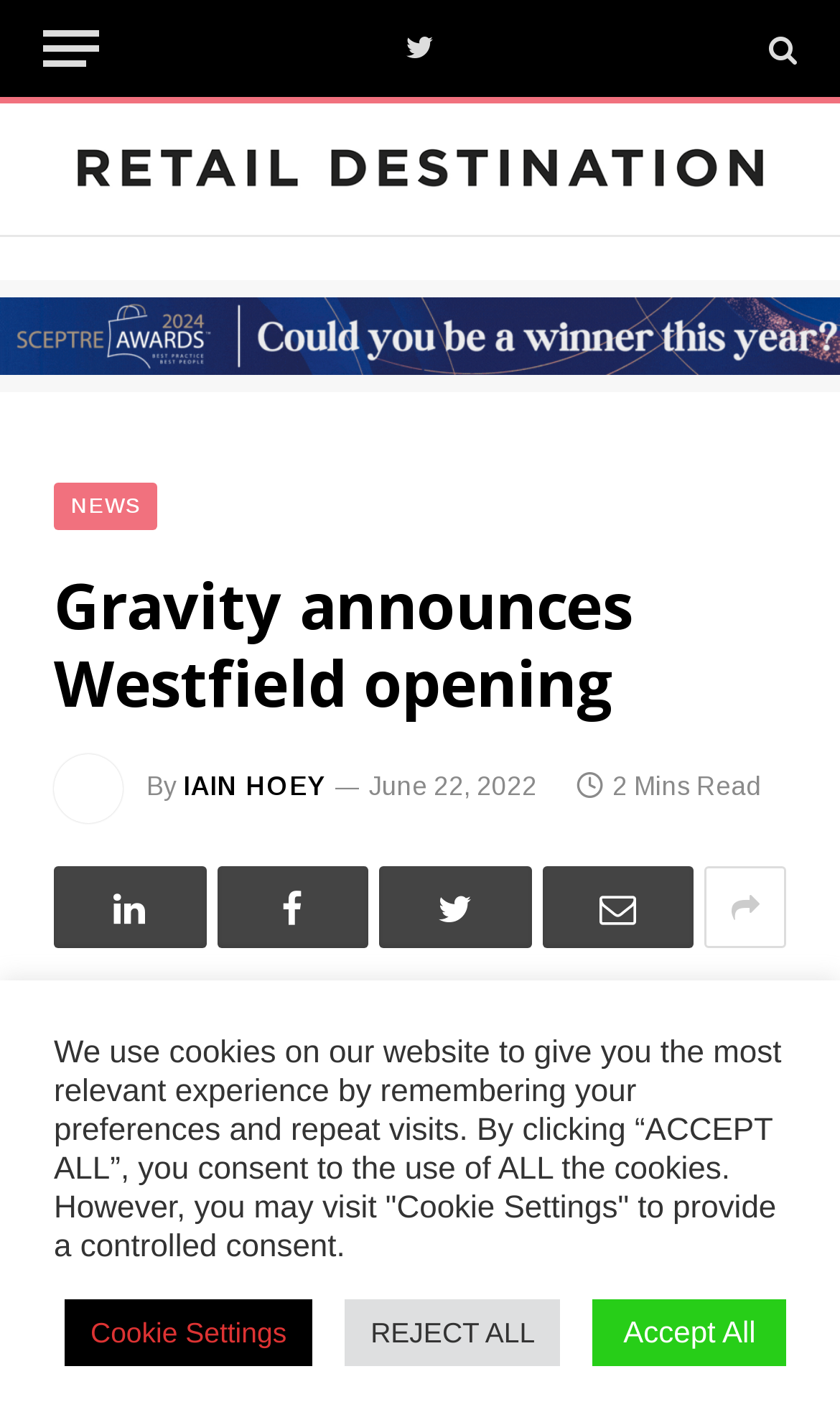Can you determine the bounding box coordinates of the area that needs to be clicked to fulfill the following instruction: "Click the Menu button"?

[0.051, 0.0, 0.118, 0.068]